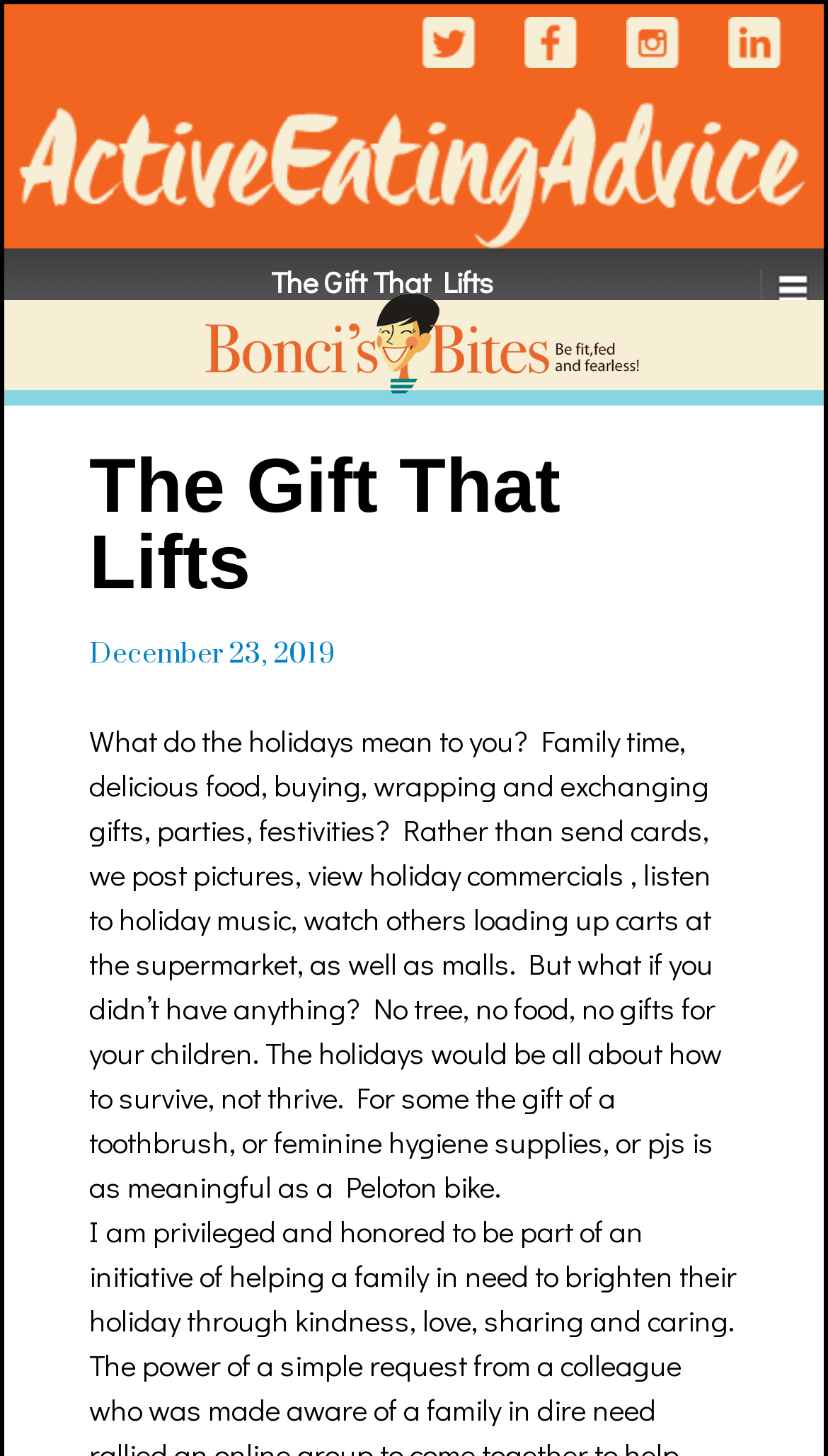What is the date mentioned in the article?
Please provide a comprehensive answer based on the visual information in the image.

I found the link element with the text 'December 23, 2019' and its corresponding time element, which indicates that this is the date mentioned in the article.